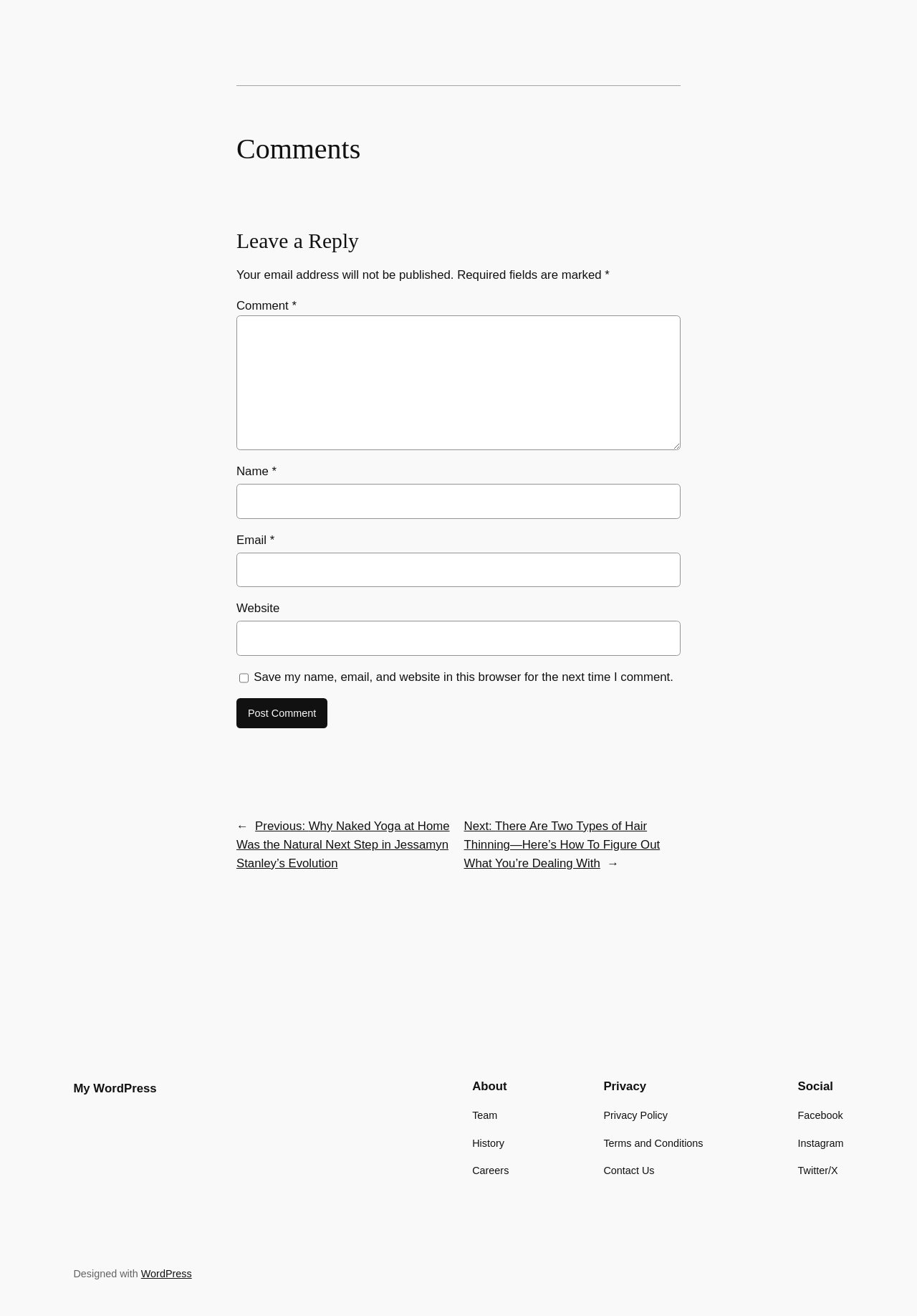Identify the bounding box coordinates for the UI element described as: "parent_node: Email * aria-describedby="email-notes" name="email"".

[0.258, 0.42, 0.742, 0.446]